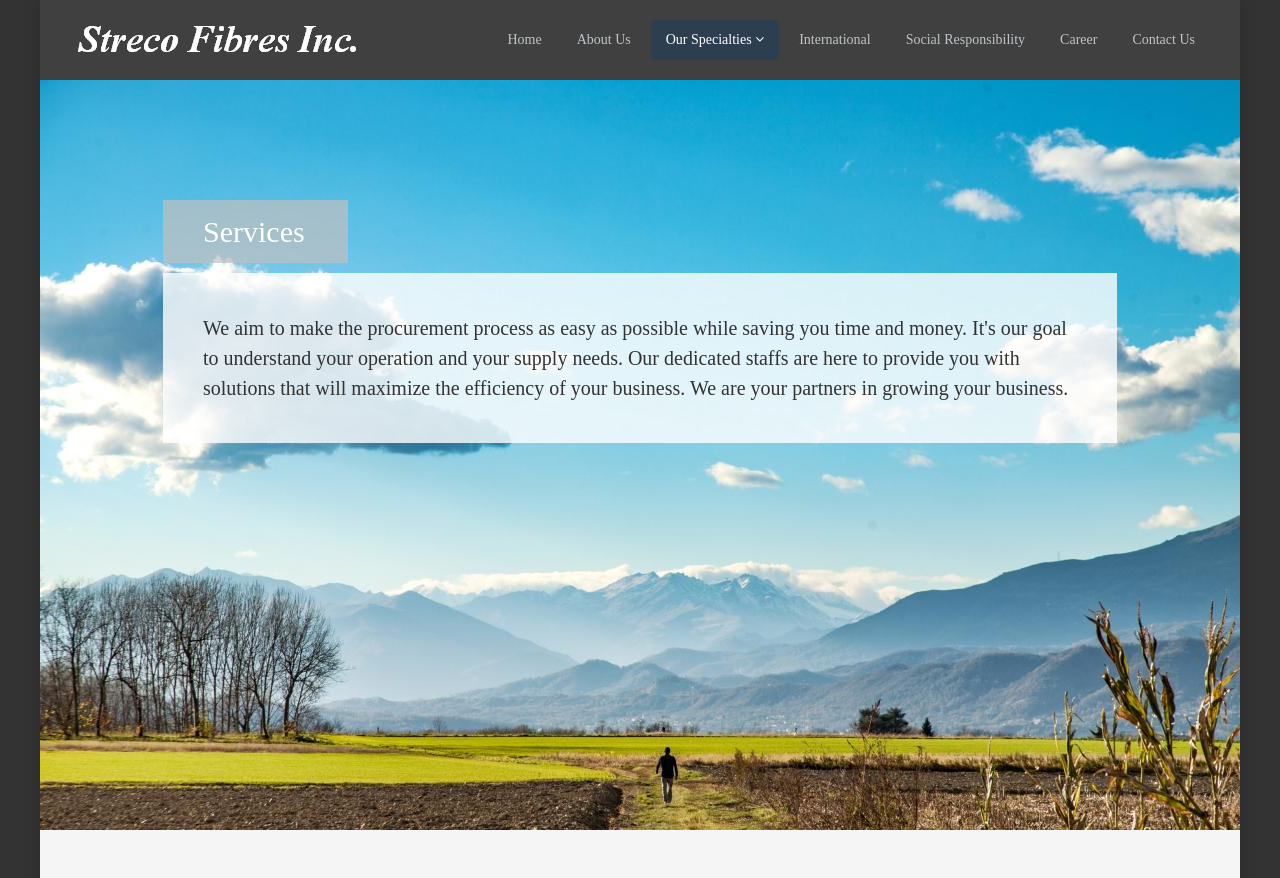Using the provided description: "alt="Streco"", find the bounding box coordinates of the corresponding UI element. The output should be four float numbers between 0 and 1, in the format [left, top, right, bottom].

[0.043, 0.0, 0.293, 0.091]